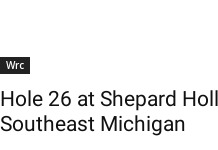What is the number of the hole featured in the image?
Refer to the image and provide a concise answer in one word or phrase.

26